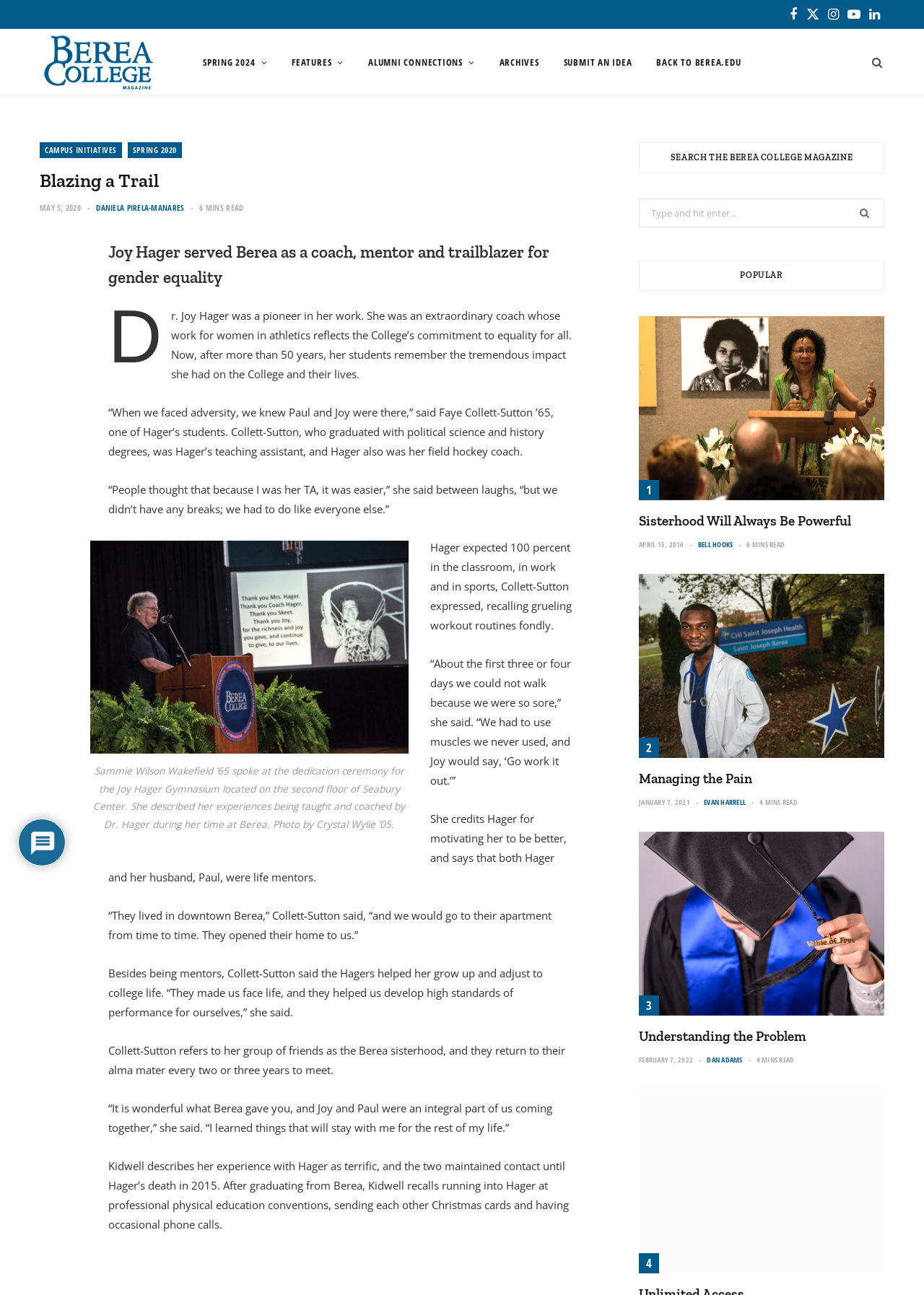Identify the bounding box coordinates of the element that should be clicked to fulfill this task: "Read the article 'Sisterhood Will Always Be Powerful'". The coordinates should be provided as four float numbers between 0 and 1, i.e., [left, top, right, bottom].

[0.691, 0.396, 0.921, 0.409]